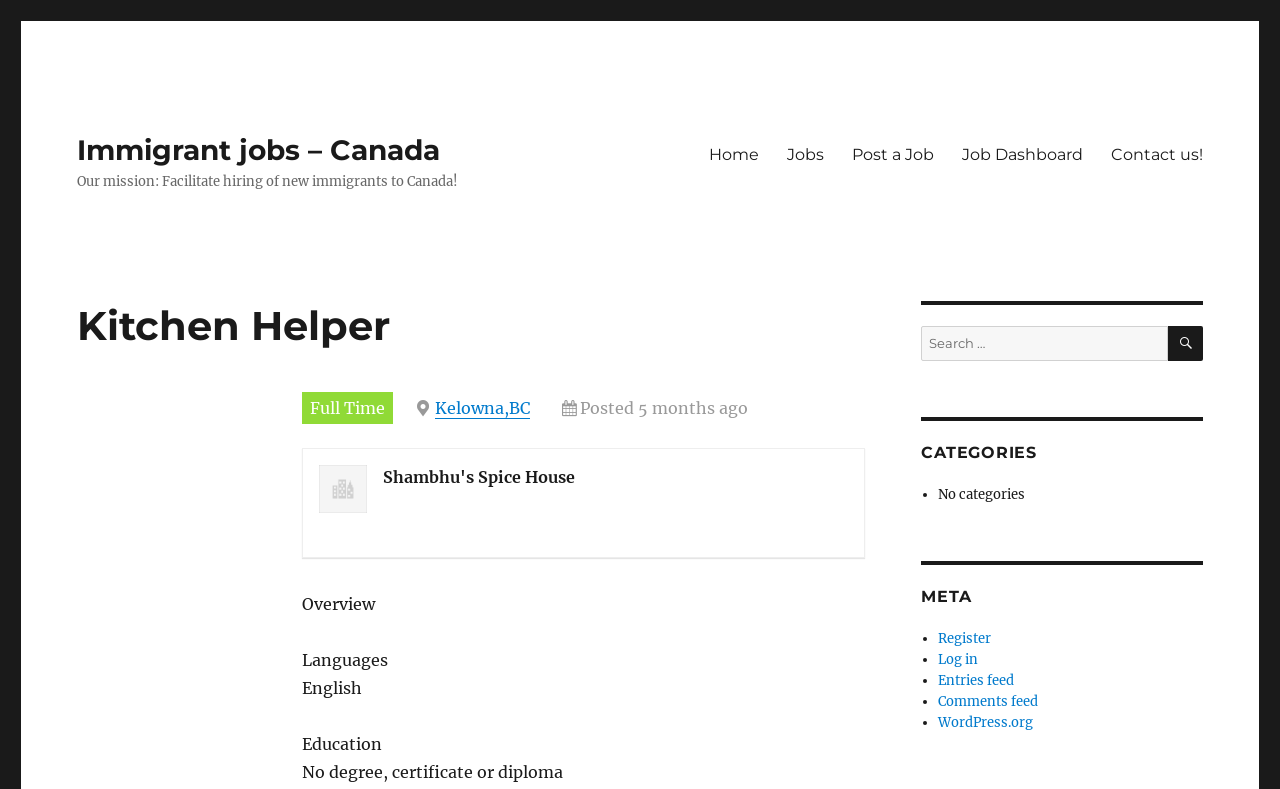Explain the webpage in detail, including its primary components.

The webpage is about Kitchen Helper, a platform that facilitates the hiring of new immigrants to Canada. At the top left, there is a link to "Immigrant jobs – Canada" and a brief mission statement that reads "Our mission: Facilitate hiring of new immigrants to Canada!". 

To the right of the mission statement, there is a primary navigation menu with five links: "Home", "Jobs", "Post a Job", "Job Dashboard", and "Contact us!". 

Below the navigation menu, there is a header section with a heading that reads "Kitchen Helper". 

On the left side of the page, there is a job posting section. It starts with a "Full Time" label, followed by a location link "Kelowna,BC", and a timestamp that indicates the job was posted 5 months ago. There is also an image associated with the job posting, labeled "Shambhu's Spice House". 

Below the job posting details, there are several sections labeled "Overview", "Languages", "Education", and others, which provide more information about the job. 

On the right side of the page, there is a complementary section that contains a search bar with a search button, a "CATEGORIES" section with no categories listed, and a "META" section with several links to "Register", "Log in", "Entries feed", "Comments feed", and "WordPress.org".